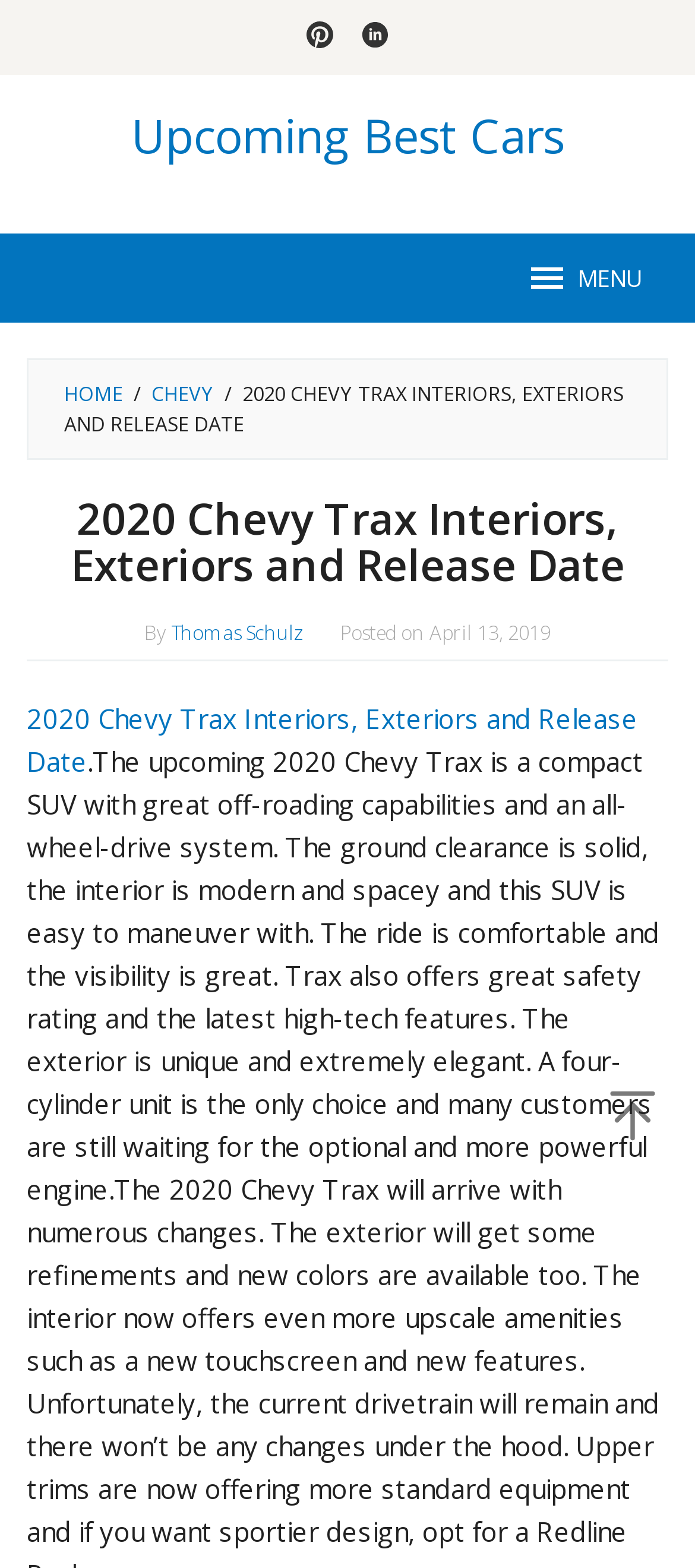Please determine the bounding box coordinates of the clickable area required to carry out the following instruction: "Read the article by 'Thomas Schulz'". The coordinates must be four float numbers between 0 and 1, represented as [left, top, right, bottom].

[0.246, 0.394, 0.438, 0.411]